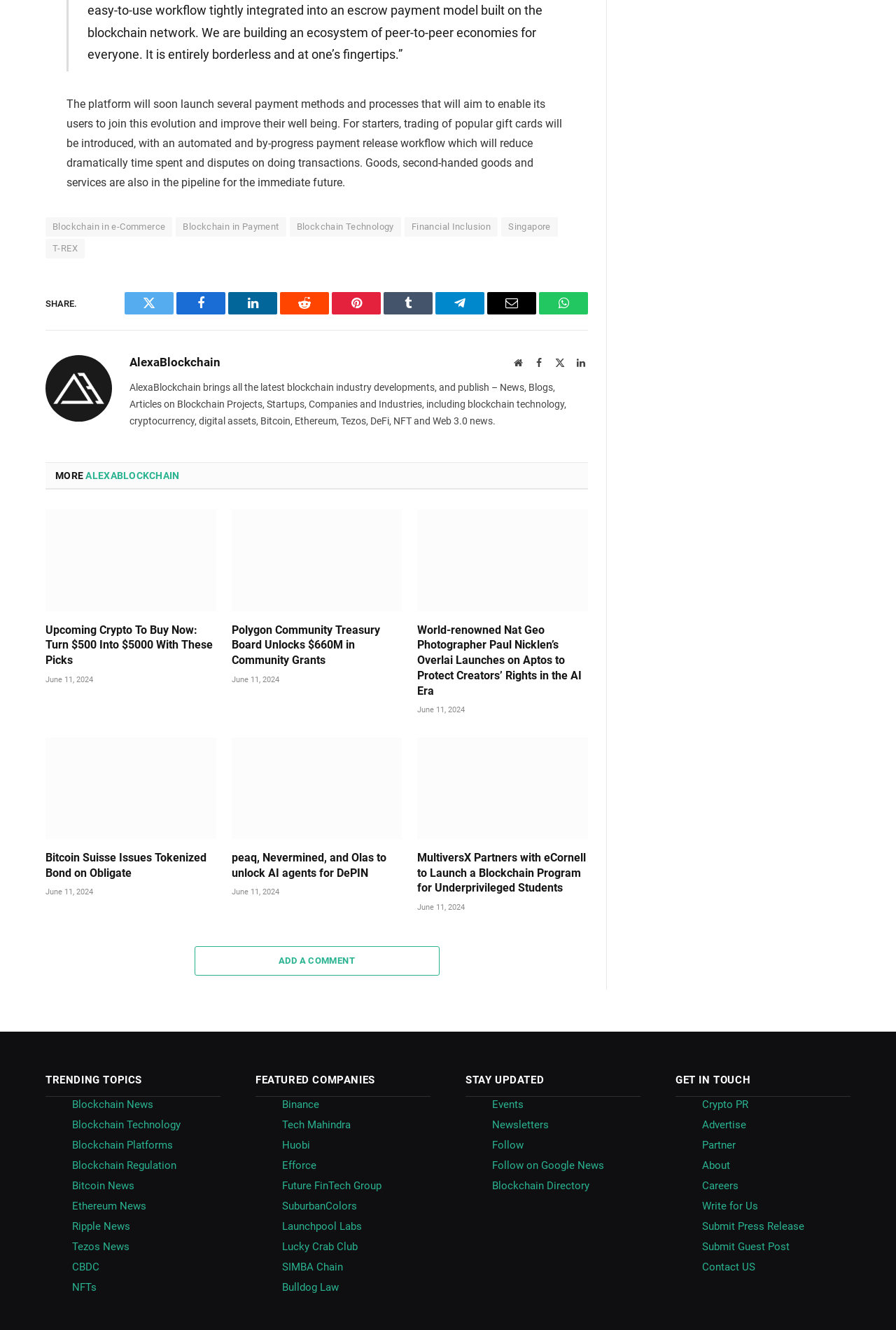Pinpoint the bounding box coordinates for the area that should be clicked to perform the following instruction: "Click on 'Blockchain in e-Commerce'".

[0.051, 0.163, 0.192, 0.178]